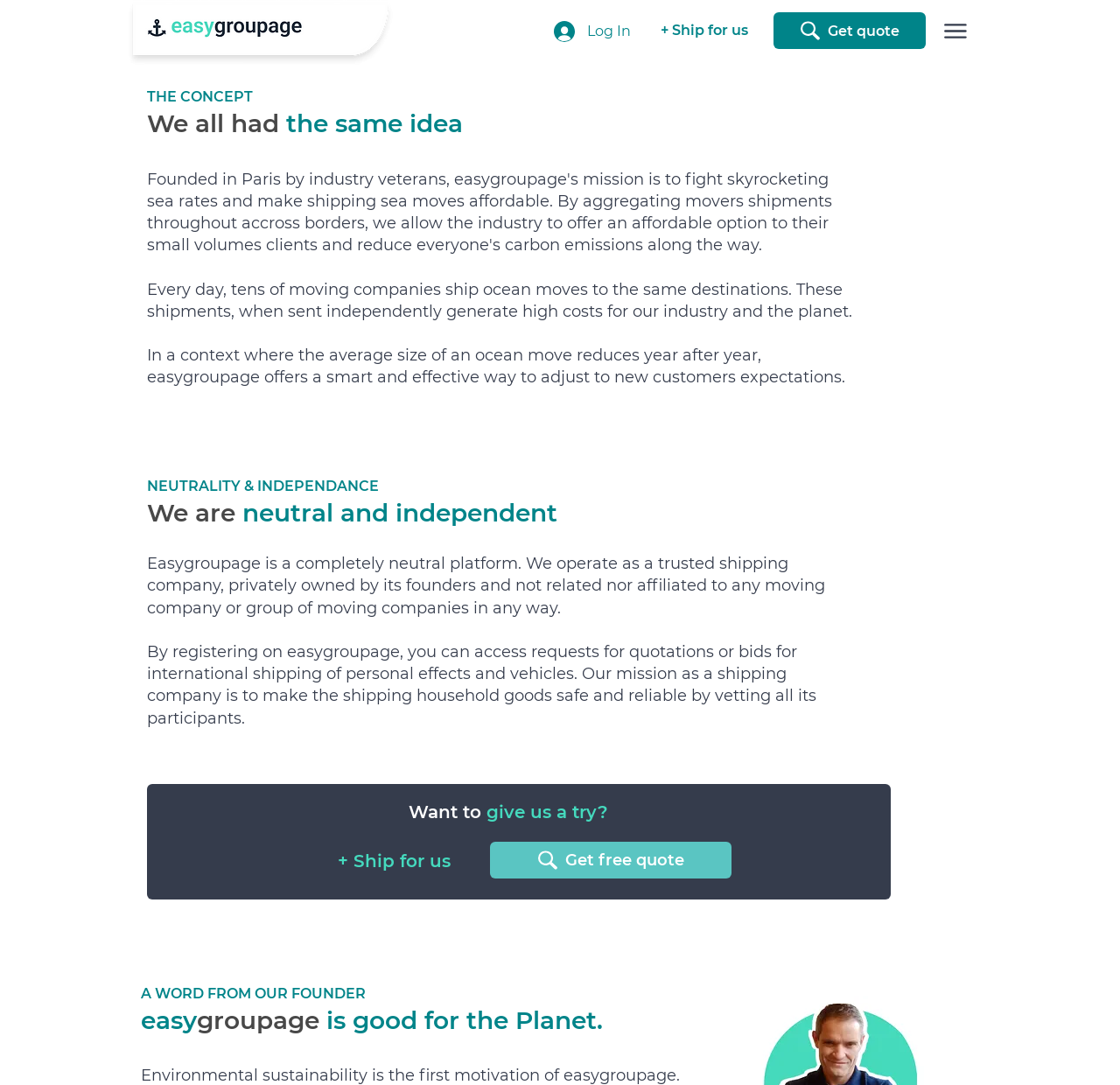Give an in-depth explanation of the webpage layout and content.

The webpage is about easygroupage, a shipping company that offers a platform for moving companies to ship ocean moves efficiently. At the top left corner, there is a logo image "Frame 33.png". Next to it, on the right, is a "Log In" button with a small icon. Further to the right, there are two links: "+ Ship for us" and "Get quote".

Below the top section, there is a main content area that starts with a heading "THE CONCEPT". This section explains the idea behind easygroupage, which is to reduce costs and environmental impact by consolidating shipments from multiple moving companies. There are three paragraphs of text that elaborate on this concept.

Following this section, there is a heading "NEUTRALITY & INDEPENDANCE" that highlights easygroupage's neutral and independent status as a shipping company. This section also has three paragraphs of text that provide more information about the company's ownership and mission.

Towards the bottom of the page, there is a call-to-action section with a heading "Want to give us a try?" and two links: "+ Ship for us" and "Get free quote". Finally, at the very bottom, there is a section with a heading "A WORD FROM OUR FOUNDER" that features a quote about easygroupage's positive impact on the environment.